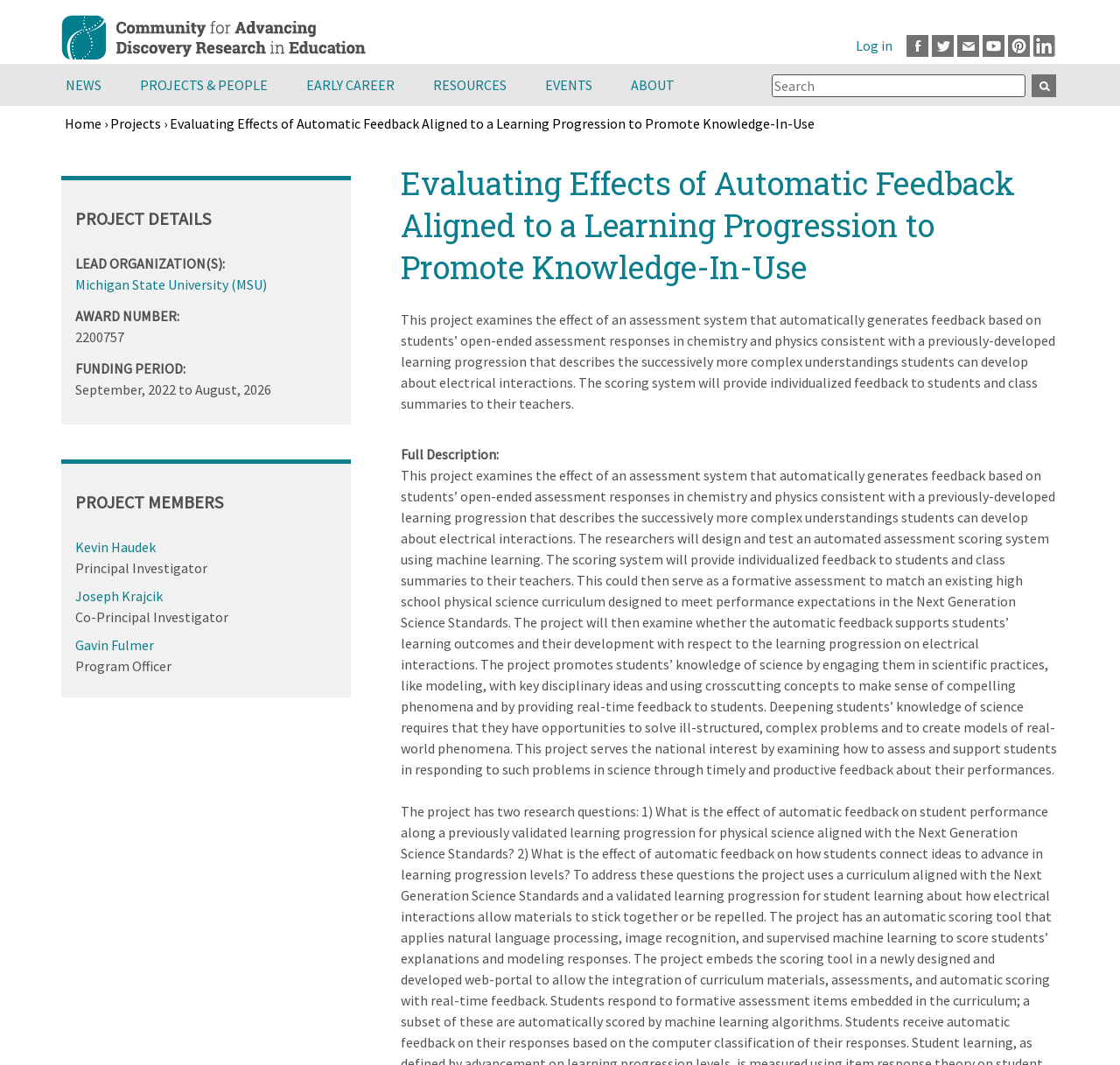Who is the Principal Investigator?
Please provide a detailed and comprehensive answer to the question.

According to the project members section, Kevin Haudek is listed as the Principal Investigator of the project.